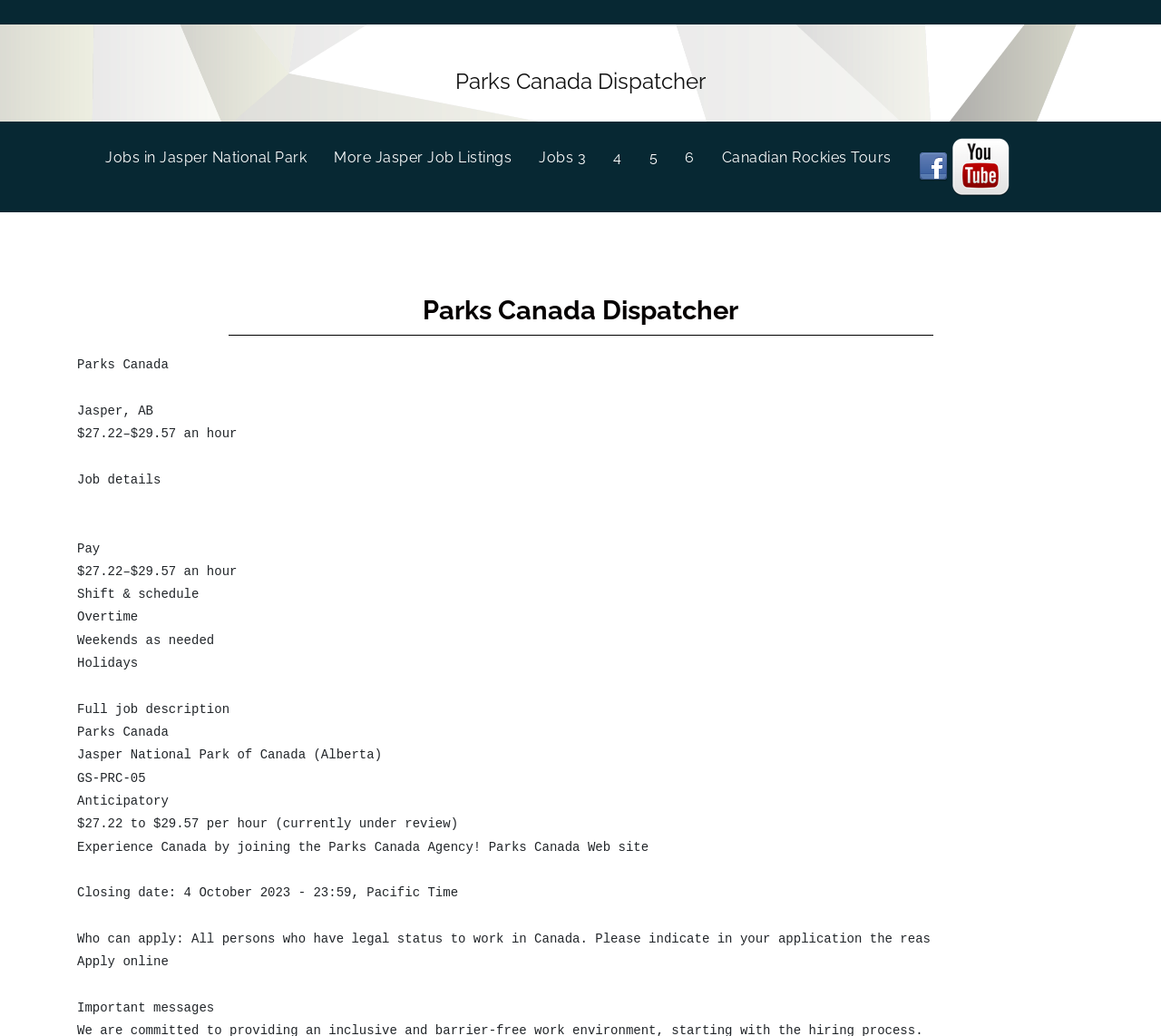Please specify the bounding box coordinates of the element that should be clicked to execute the given instruction: 'View jobs in Jasper National Park'. Ensure the coordinates are four float numbers between 0 and 1, expressed as [left, top, right, bottom].

[0.091, 0.133, 0.288, 0.172]